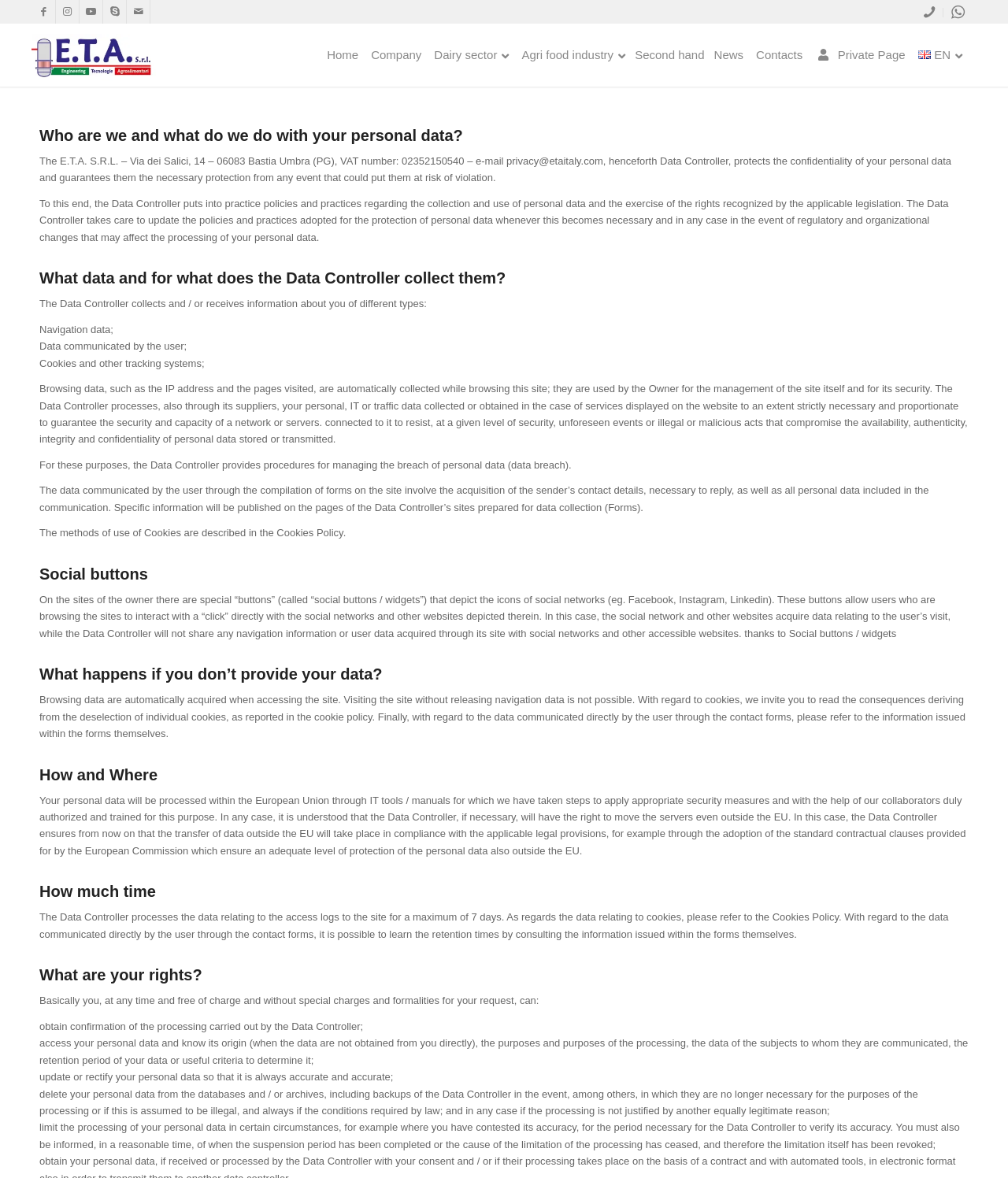Determine the bounding box coordinates of the clickable region to execute the instruction: "Click the link to Private Page". The coordinates should be four float numbers between 0 and 1, denoted as [left, top, right, bottom].

[0.801, 0.03, 0.906, 0.063]